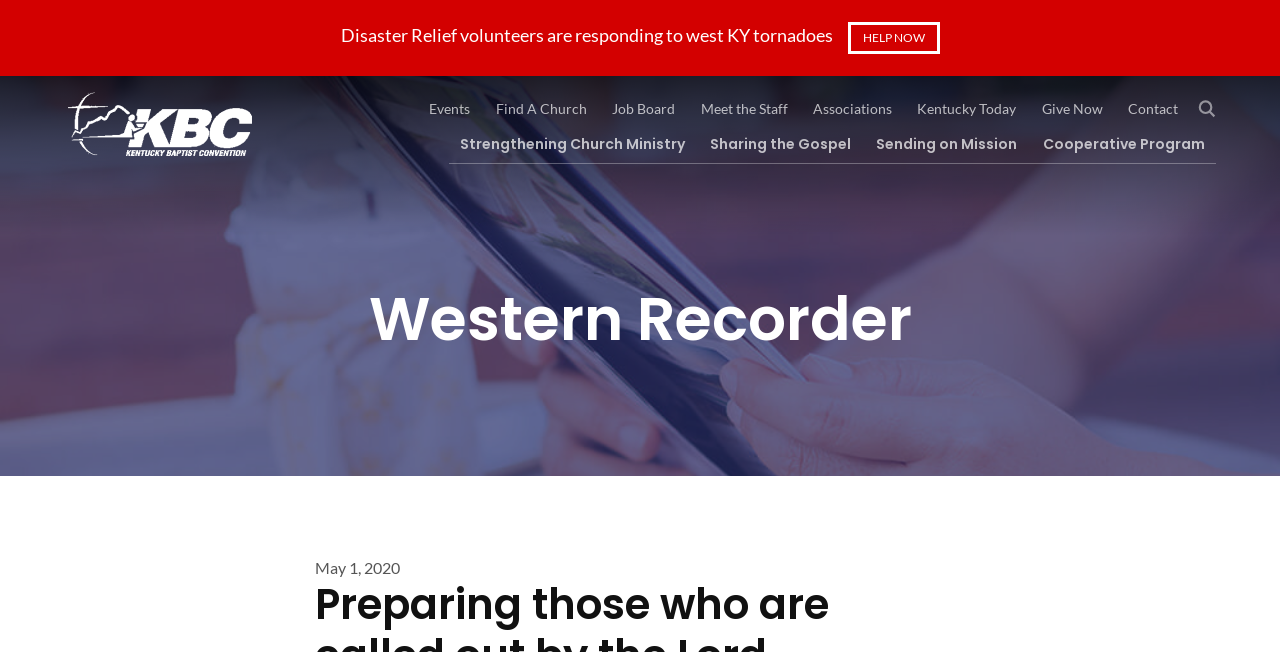Use a single word or phrase to answer the question:
What is the purpose of the 'Give Now' link?

Donation